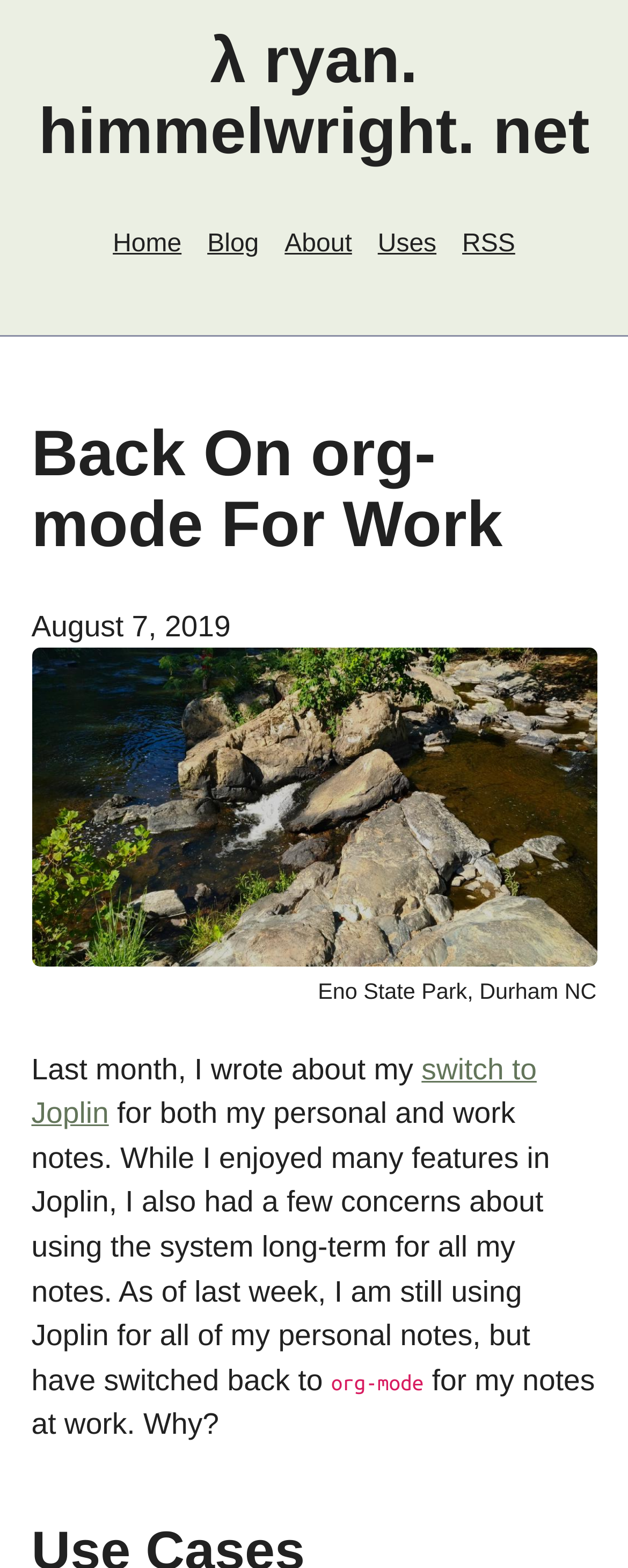Construct a comprehensive description capturing every detail on the webpage.

The webpage is a blog post titled "Back On org-mode For Work" with the author's name "λ ryan. himmelwright. net" displayed prominently at the top. Below the title, there is a navigation menu with five links: "Home", "Blog", "About", "Uses", and "RSS", aligned horizontally and centered at the top of the page.

The main content of the blog post is divided into sections. The first section has a heading "Back On org-mode For Work" followed by a timestamp "August 7, 2019". Below the timestamp, there is a link "test" with an associated image. 

The next section starts with a line of text "Eno State Park, Durham NC" positioned at the top-right corner of the page. The main article begins below this line, with the text "Last month, I wrote about my..." followed by a link "switch to Joplin". The article continues with a discussion about using Joplin for personal notes and switching back to org-mode for work notes, with the text "org-mode" highlighted. The article concludes with the question "Why?"